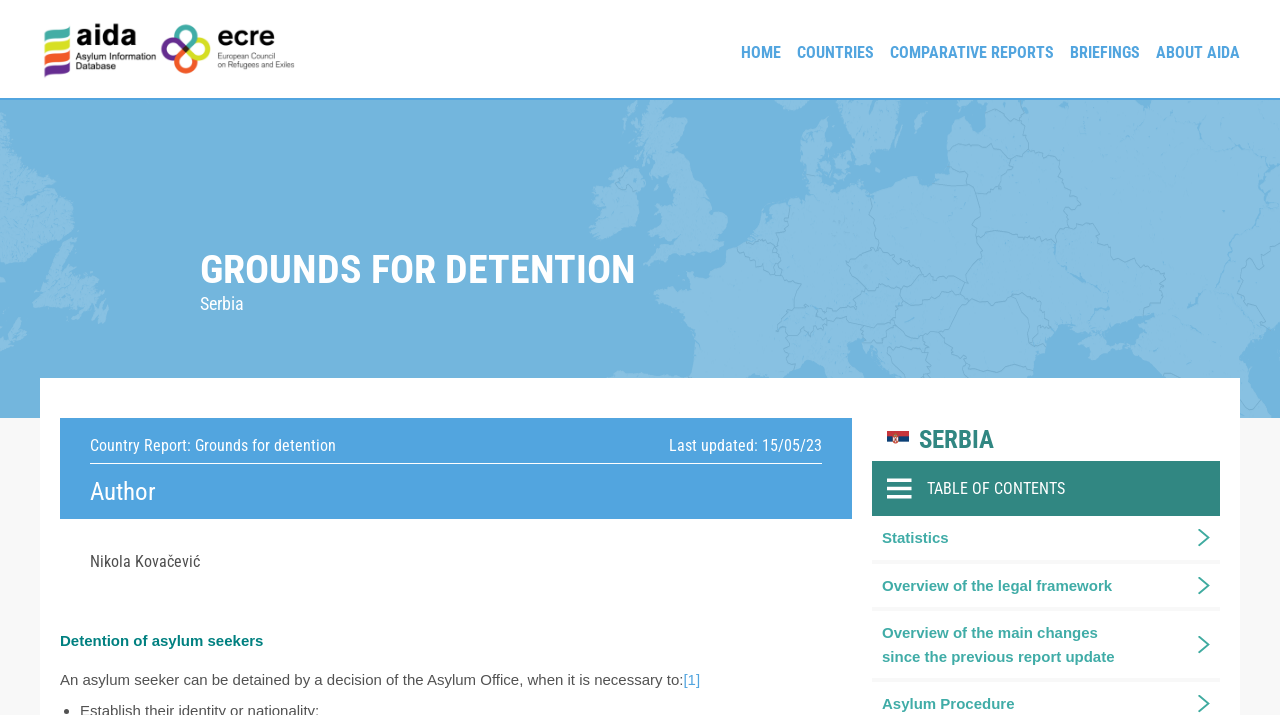Please provide the bounding box coordinates in the format (top-left x, top-left y, bottom-right x, bottom-right y). Remember, all values are floating point numbers between 0 and 1. What is the bounding box coordinate of the region described as: What’s happening

None